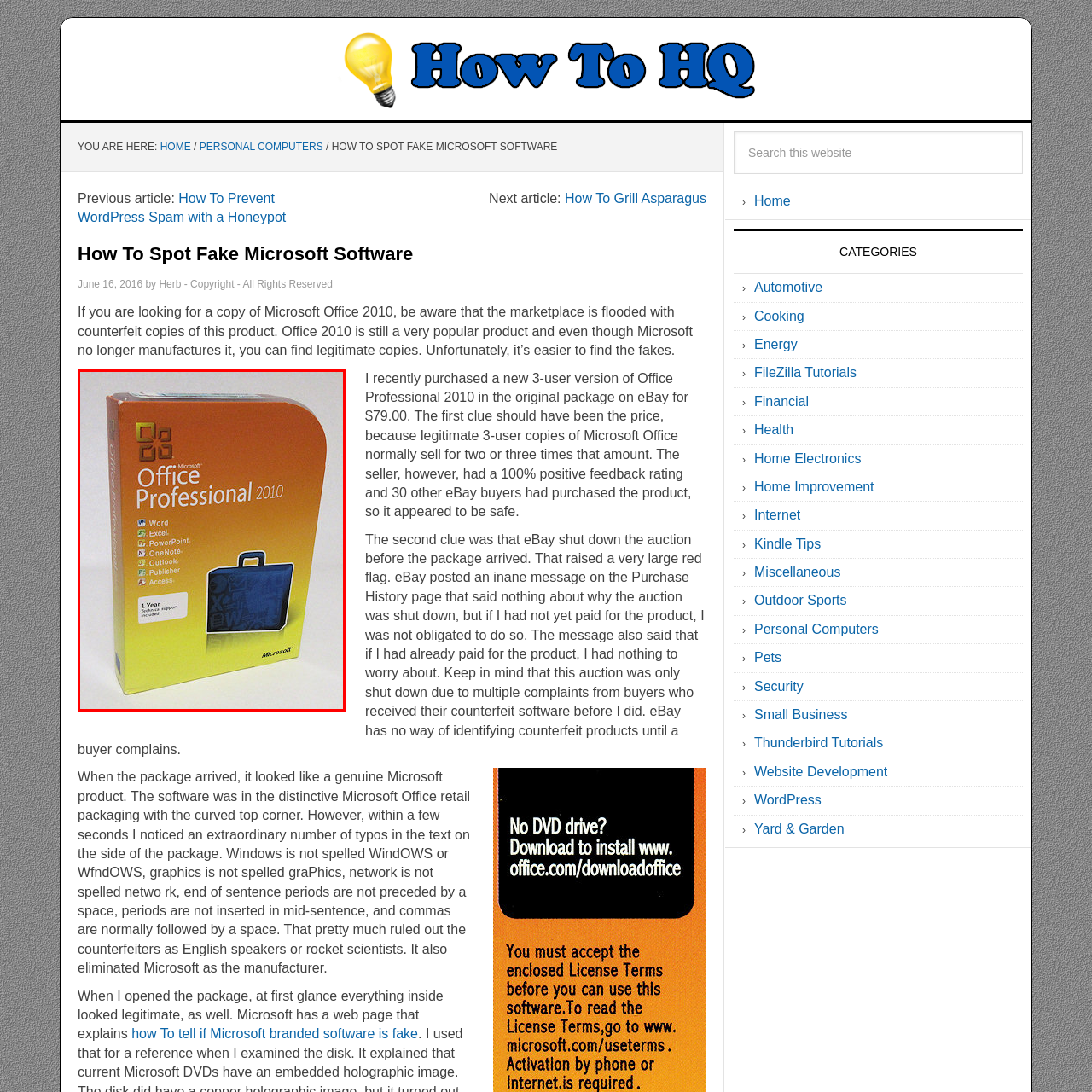Generate a detailed caption for the picture that is marked by the red rectangle.

The image features a package of Microsoft Office Professional 2010, showcasing its vibrant and modern design. The box is primarily orange and includes the iconic Microsoft logo in the top left corner along with a visual element representing the product. The front of the package highlights key software applications included in the suite, such as Word, Excel, PowerPoint, OneNote, Outlook, Publisher, and Access, each represented by a respective icon. Prominently displayed is the text "1 Year Technical support included," indicating the support period for users. This packaging is an essential visual cue for identifying legitimate copies of the Office 2010 software amidst a marketplace often crowded with counterfeit versions.